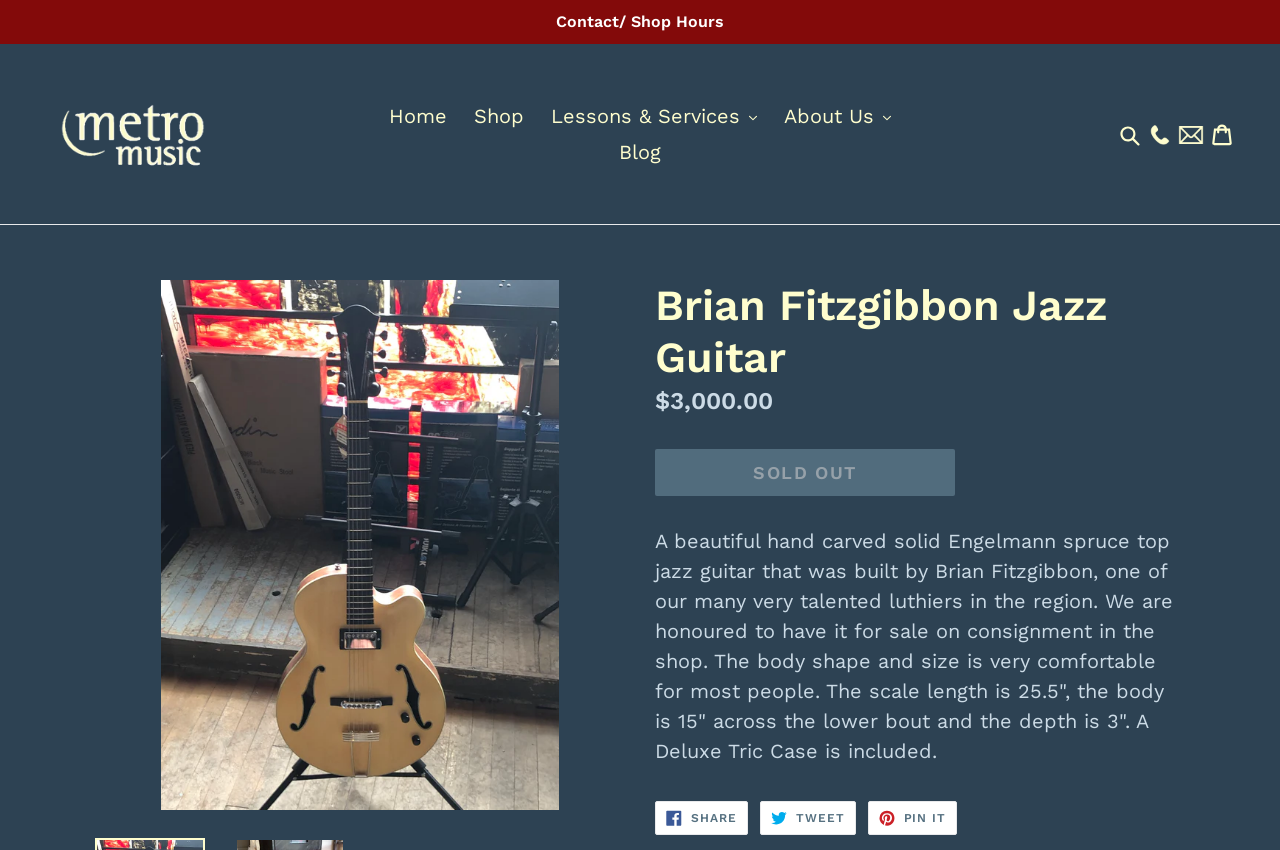What type of guitar is being sold?
Based on the screenshot, respond with a single word or phrase.

Jazz guitar